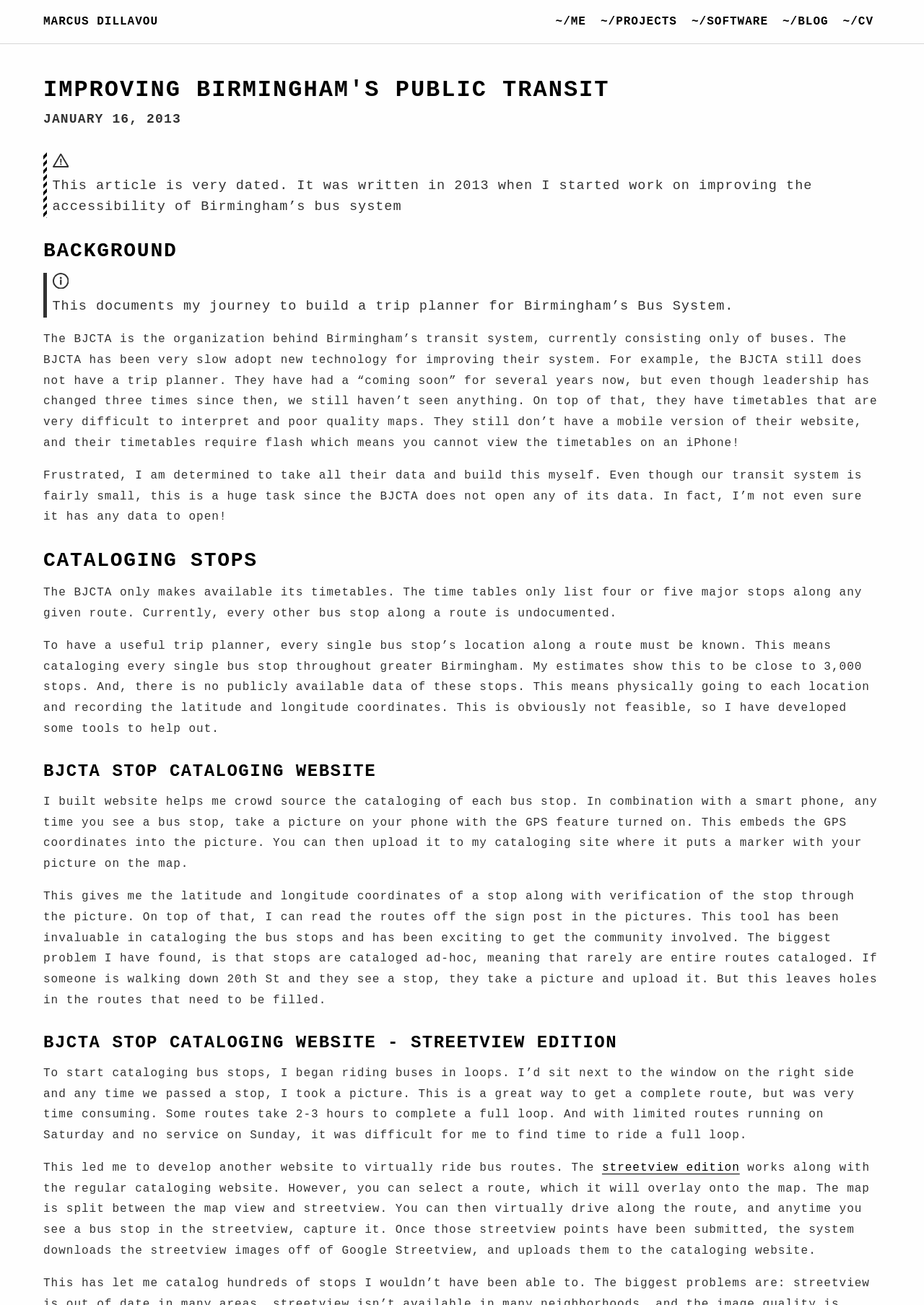Select the bounding box coordinates of the element I need to click to carry out the following instruction: "Read the 'BACKGROUND' section".

[0.047, 0.185, 0.953, 0.2]